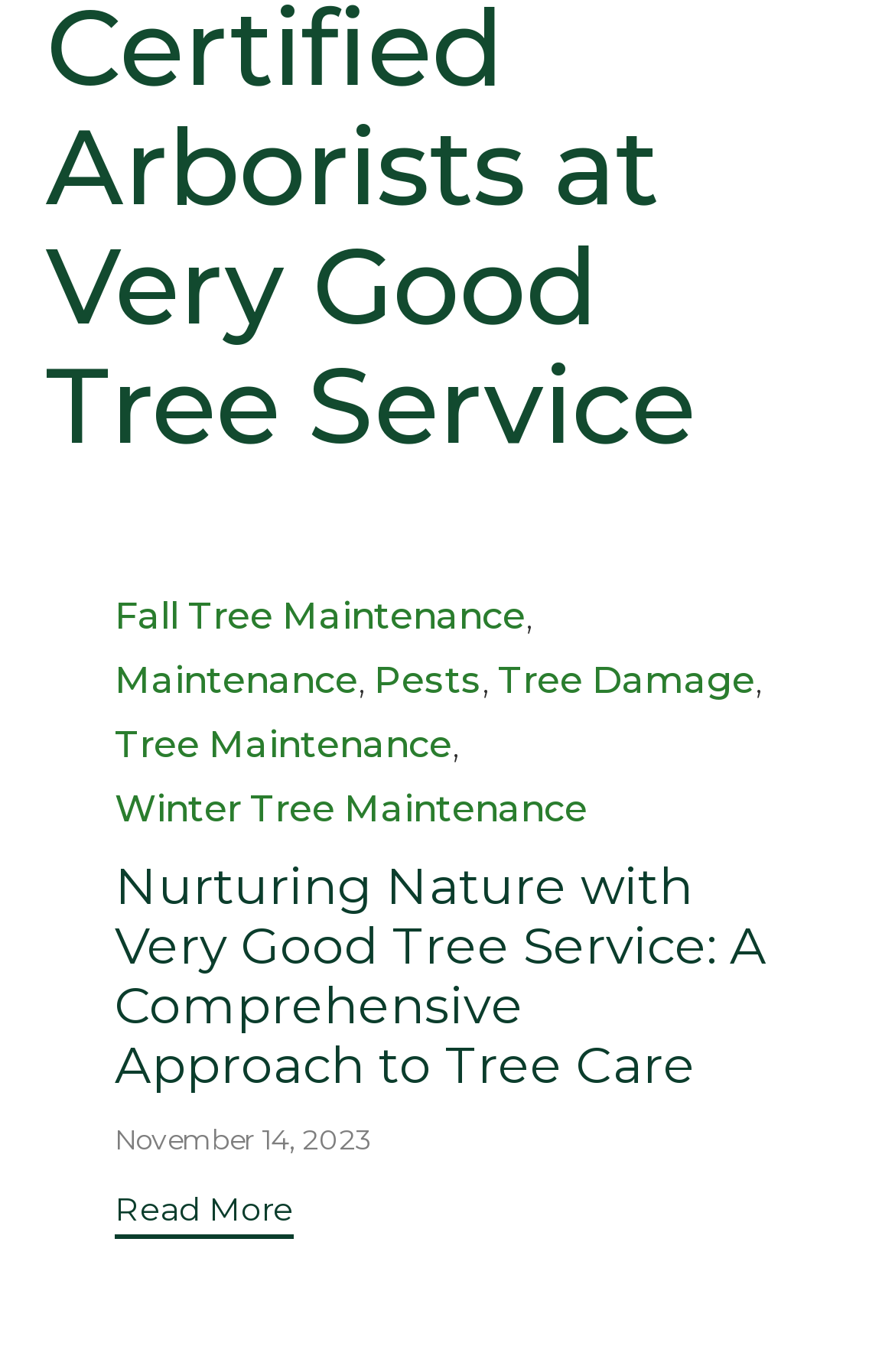What is the title of the article?
Answer the question in a detailed and comprehensive manner.

The title of the article can be determined by looking at the heading element, which contains the text 'Nurturing Nature with Very Good Tree Service: A Comprehensive Approach to Tree Care'. This heading element is a child of the header element and has a bounding box coordinate that indicates its position on the webpage.